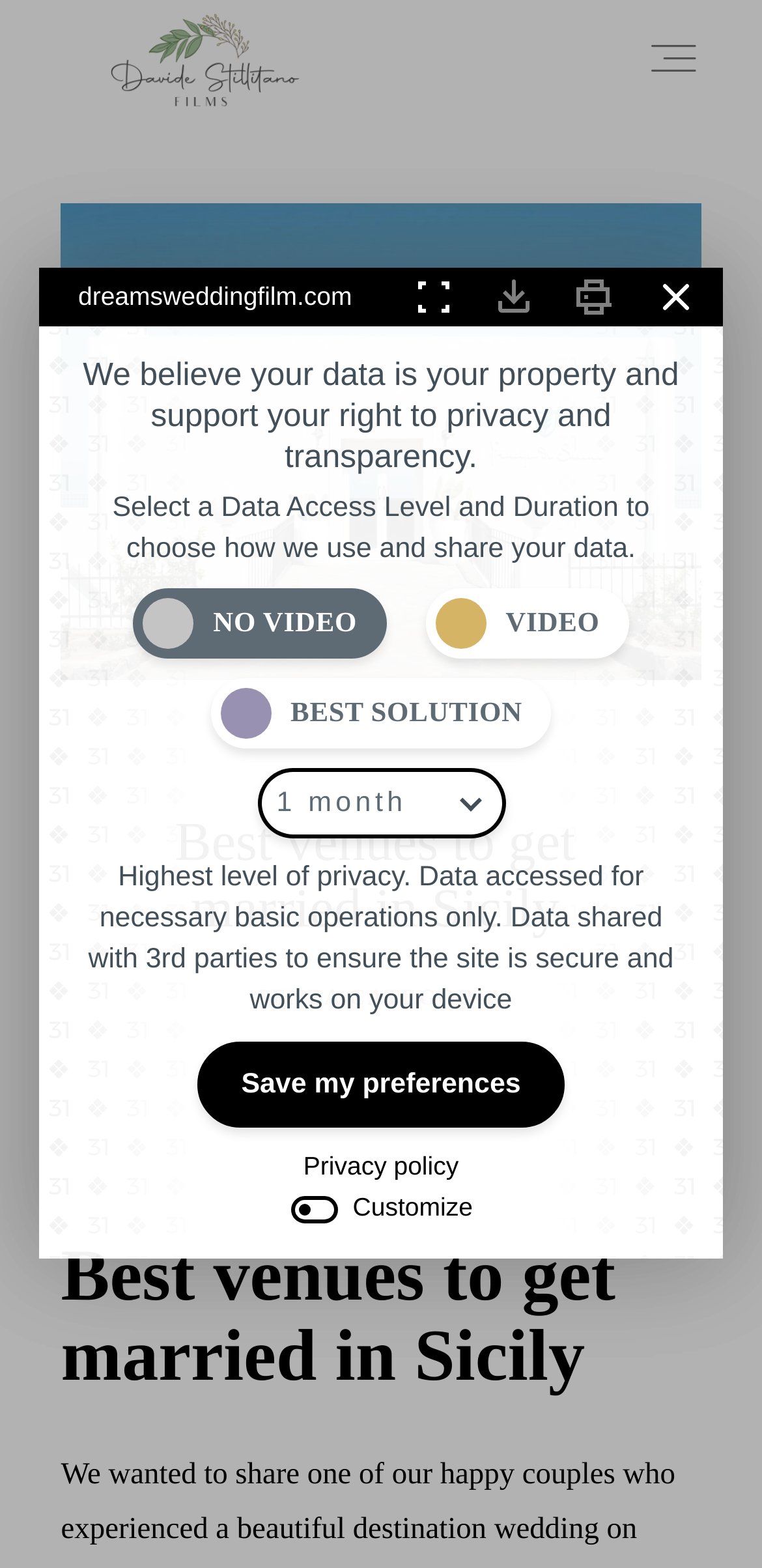Give the bounding box coordinates for the element described as: "alt="Dreams Film Wedding Videography"".

[0.479, 0.552, 0.521, 0.566]